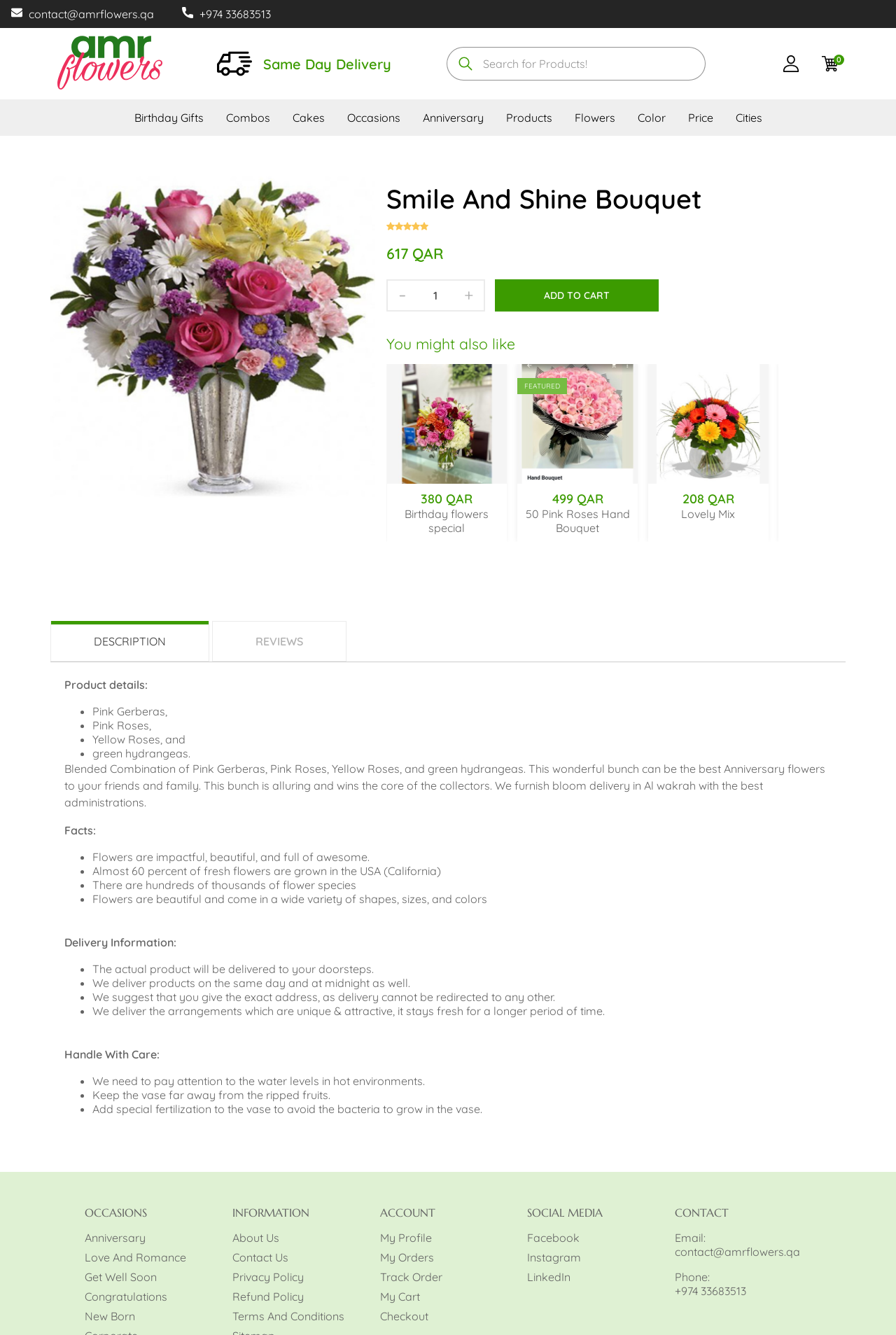Identify the bounding box coordinates of the clickable region to carry out the given instruction: "View product details".

[0.431, 0.136, 0.869, 0.161]